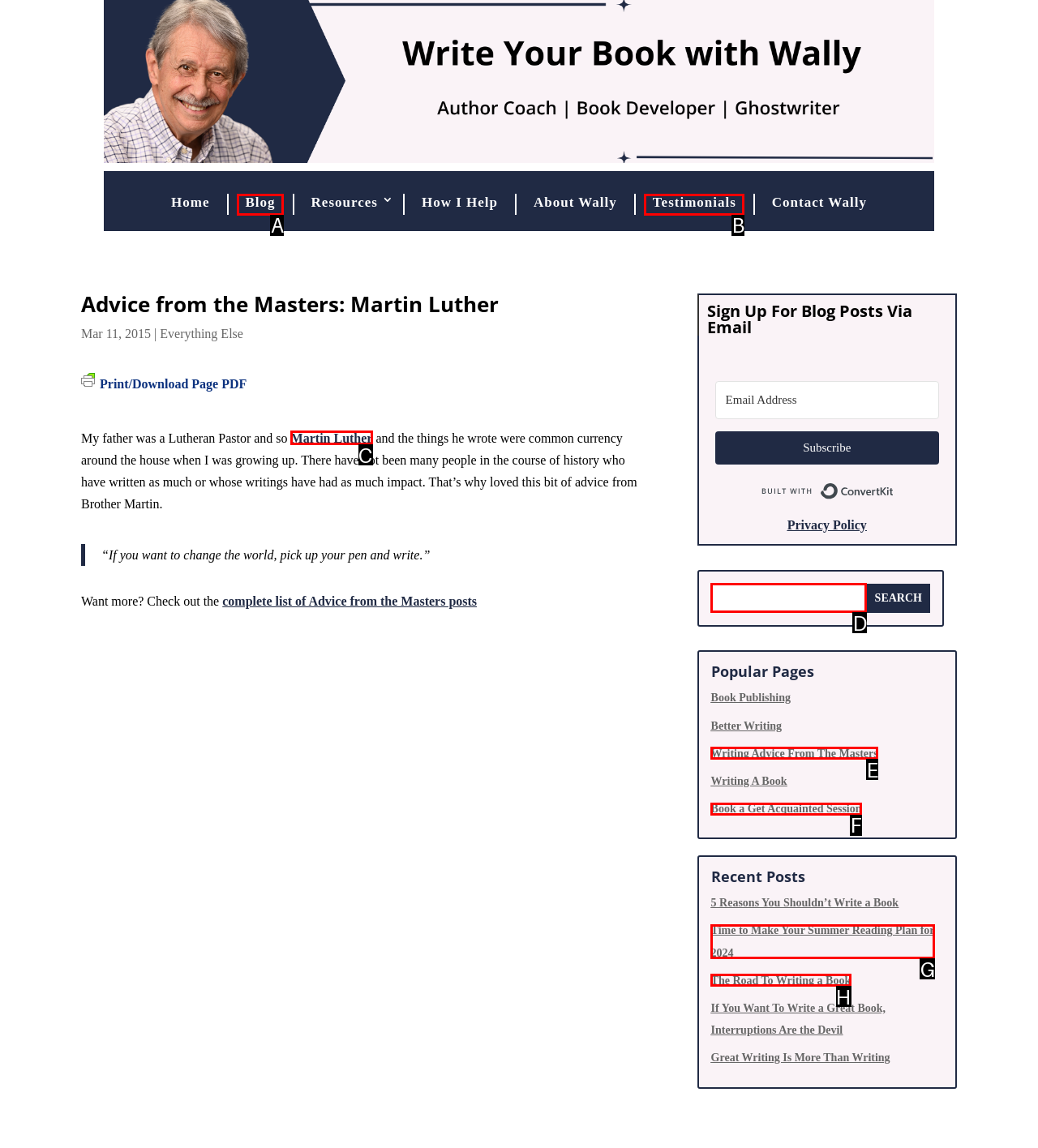Select the letter that aligns with the description: Book a Get Acquainted Session. Answer with the letter of the selected option directly.

F